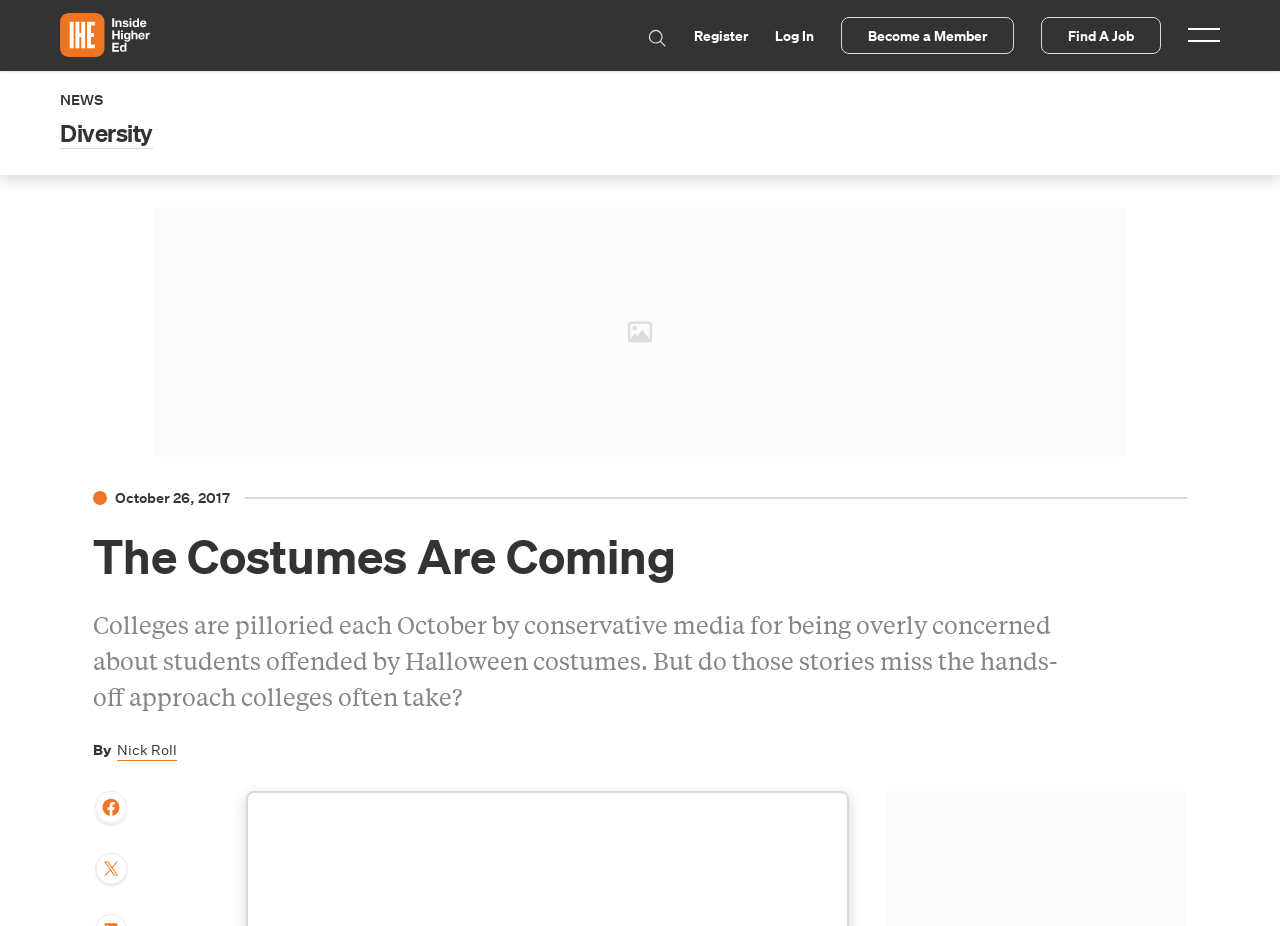Can you show the bounding box coordinates of the region to click on to complete the task described in the instruction: "Share the article to Facebook"?

[0.073, 0.854, 0.101, 0.893]